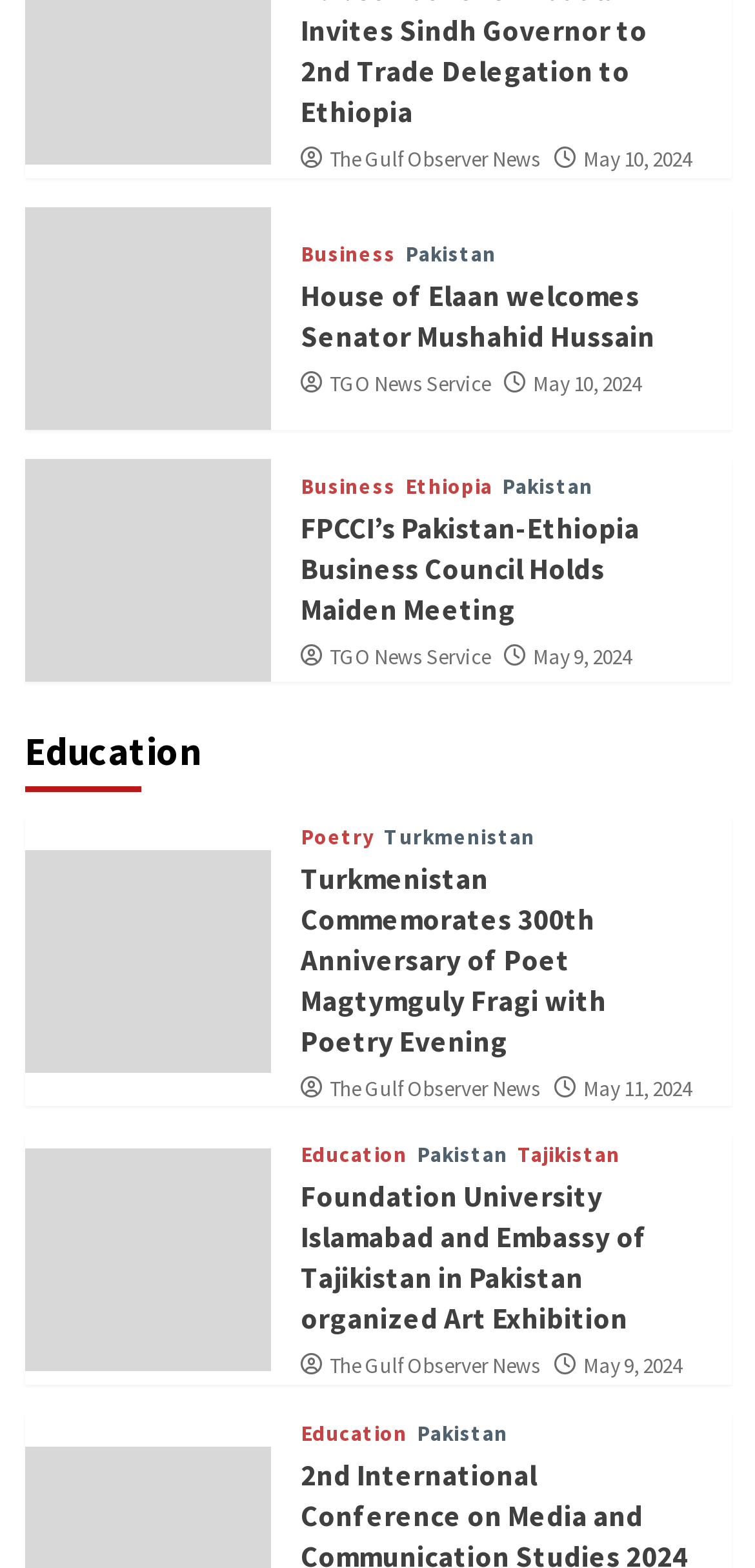How many news articles are on this page?
From the screenshot, provide a brief answer in one word or phrase.

4